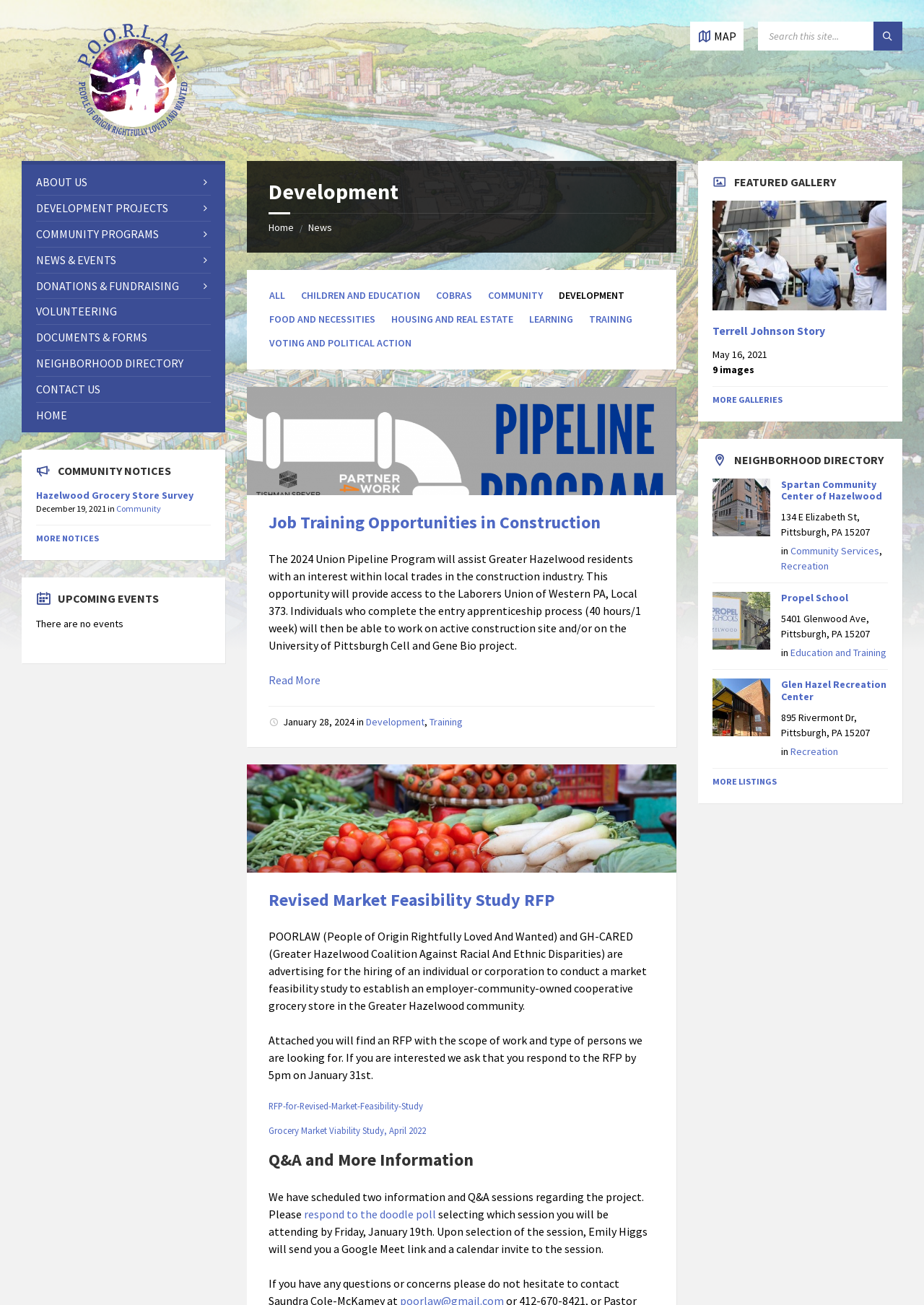Please provide the bounding box coordinates for the element that needs to be clicked to perform the instruction: "Respond to the doodle poll". The coordinates must consist of four float numbers between 0 and 1, formatted as [left, top, right, bottom].

[0.329, 0.925, 0.472, 0.936]